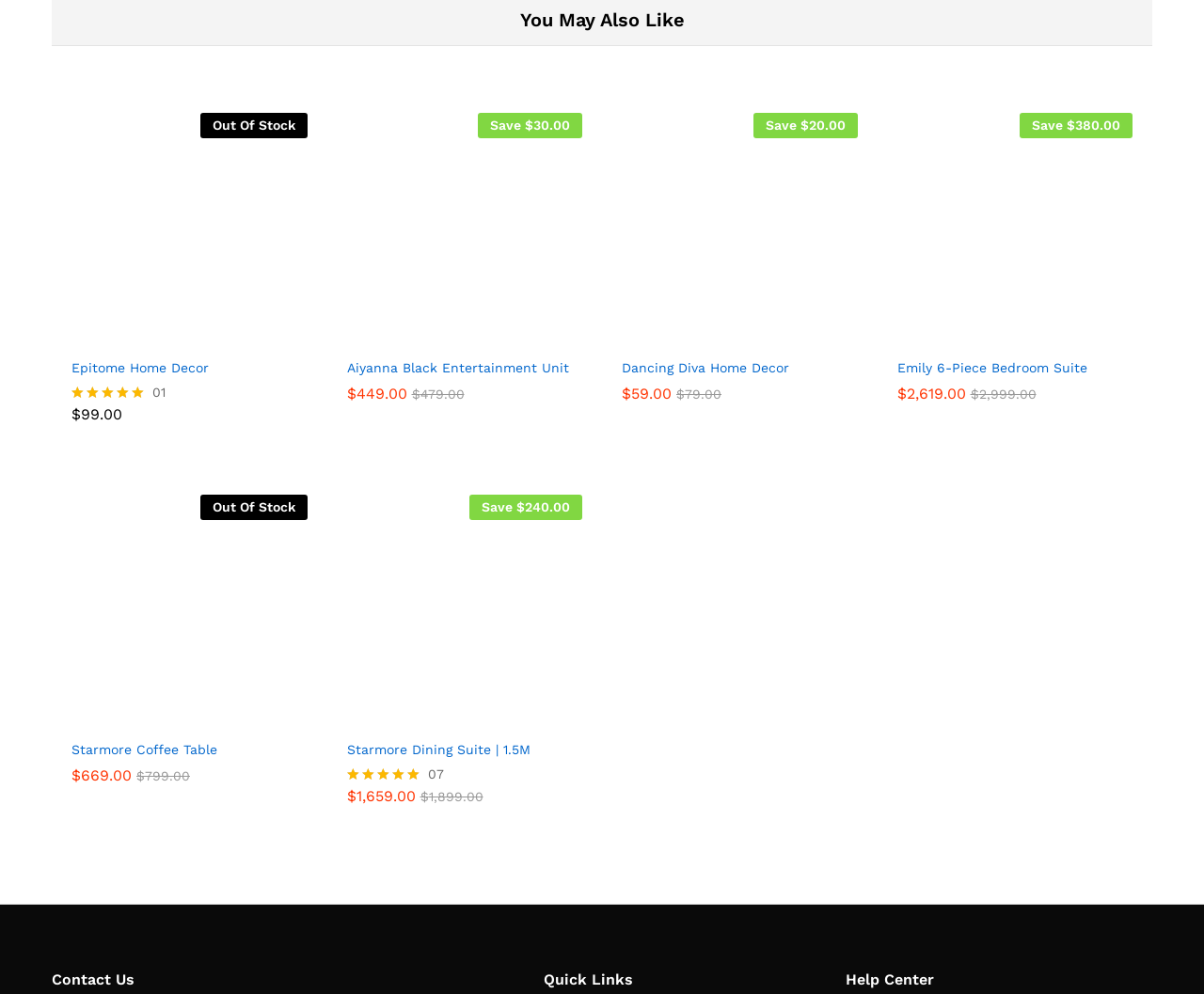Can you show the bounding box coordinates of the region to click on to complete the task described in the instruction: "Add Aiyanna Black Entertainment Unit to cart"?

[0.334, 0.323, 0.361, 0.355]